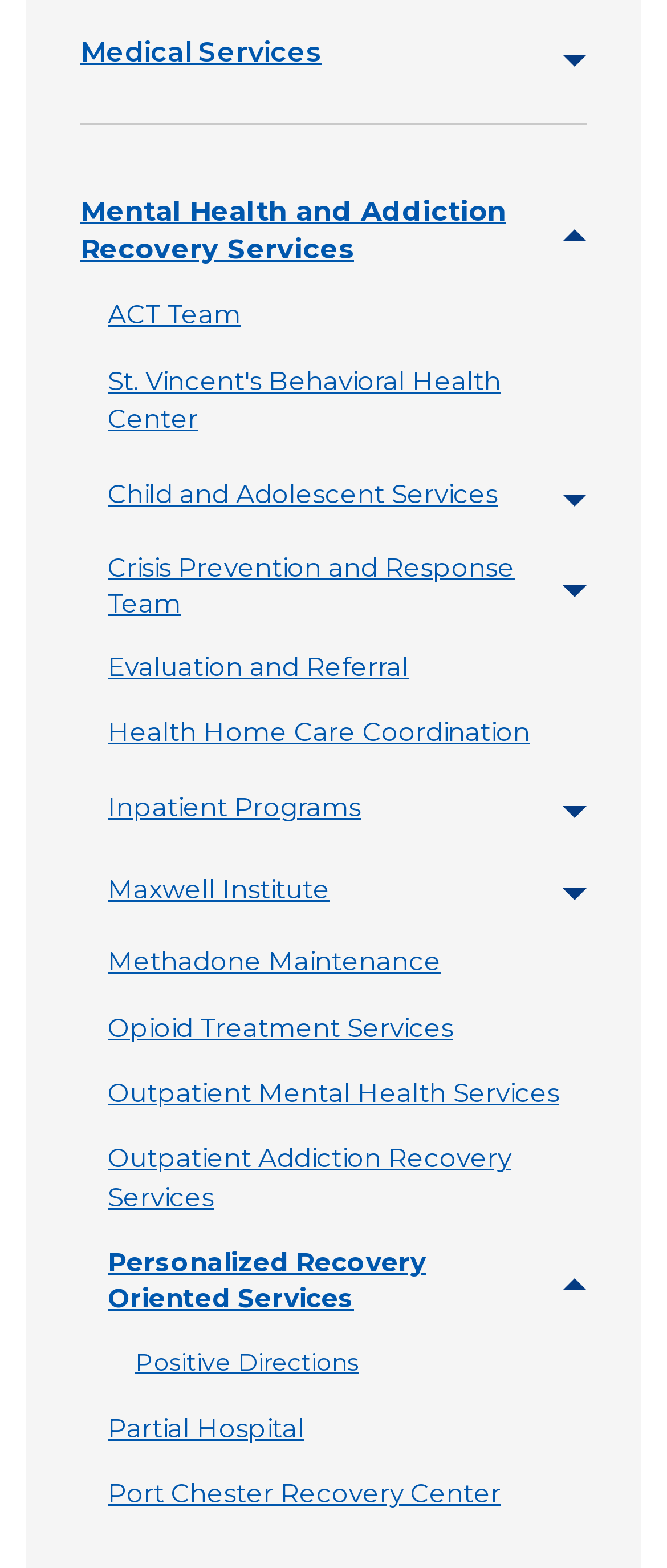What is the name of the service that has a sub-list?
Kindly give a detailed and elaborate answer to the question.

By examining the list of links and buttons, we can see that 'Personalized Recovery Oriented Services' has a sub-list, which is indicated by the presence of a list element with a link 'Positive Directions'.